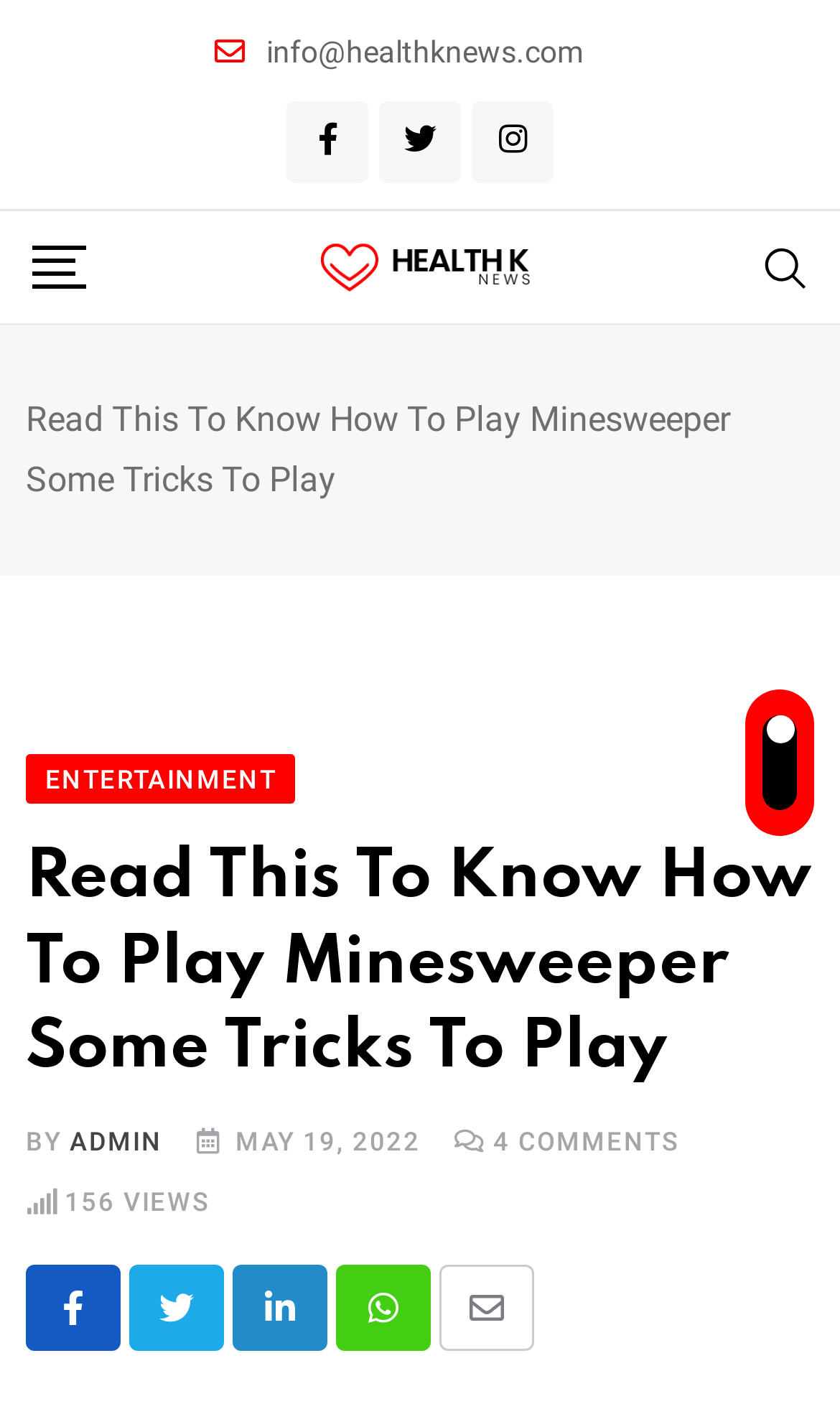Locate the bounding box coordinates of the area to click to fulfill this instruction: "Share this article on LinkedIn". The bounding box should be presented as four float numbers between 0 and 1, in the order [left, top, right, bottom].

[0.277, 0.886, 0.39, 0.947]